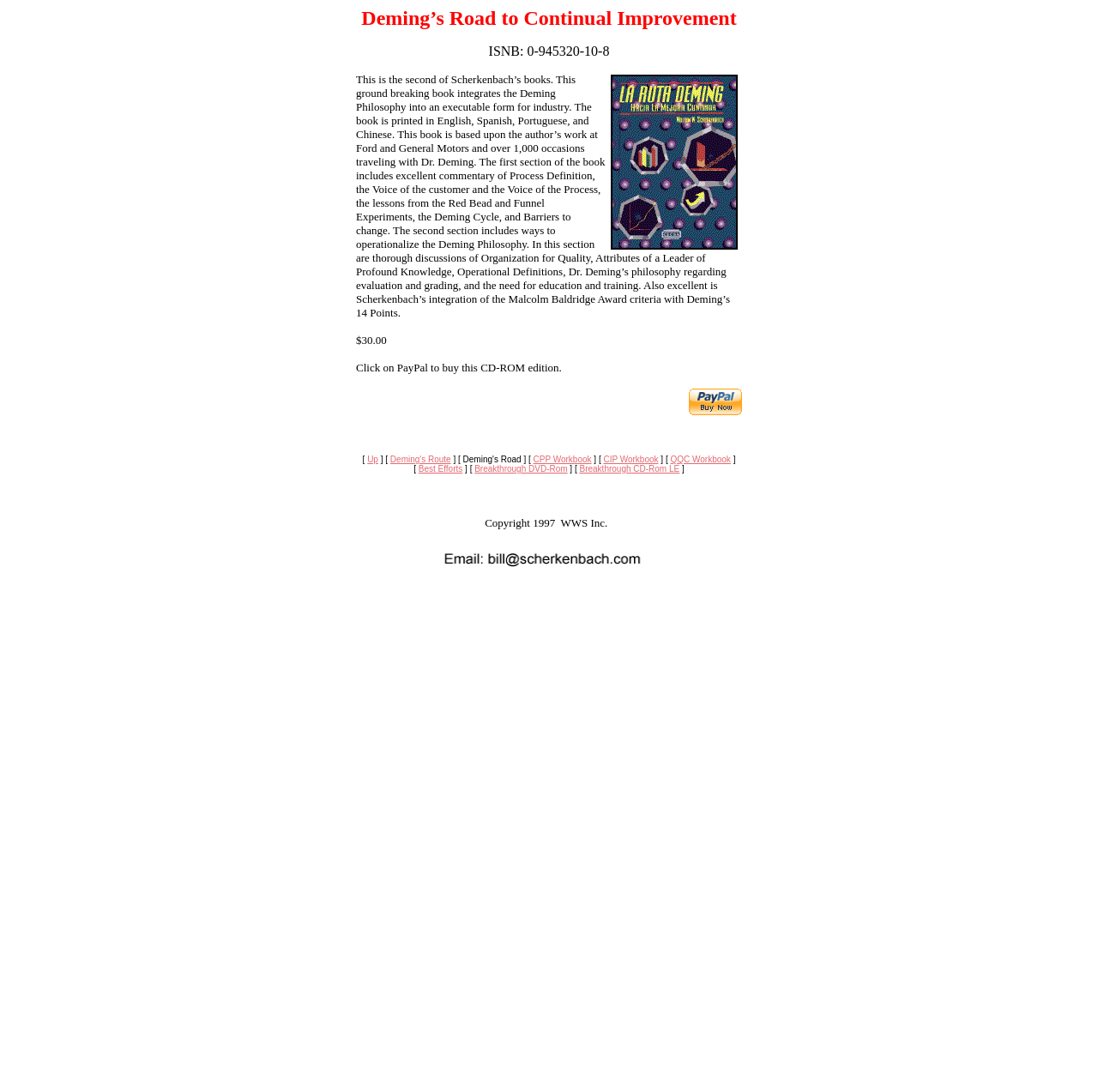Locate the bounding box coordinates of the clickable region to complete the following instruction: "Click on the 'Order Now!' button."

[0.556, 0.068, 0.672, 0.229]